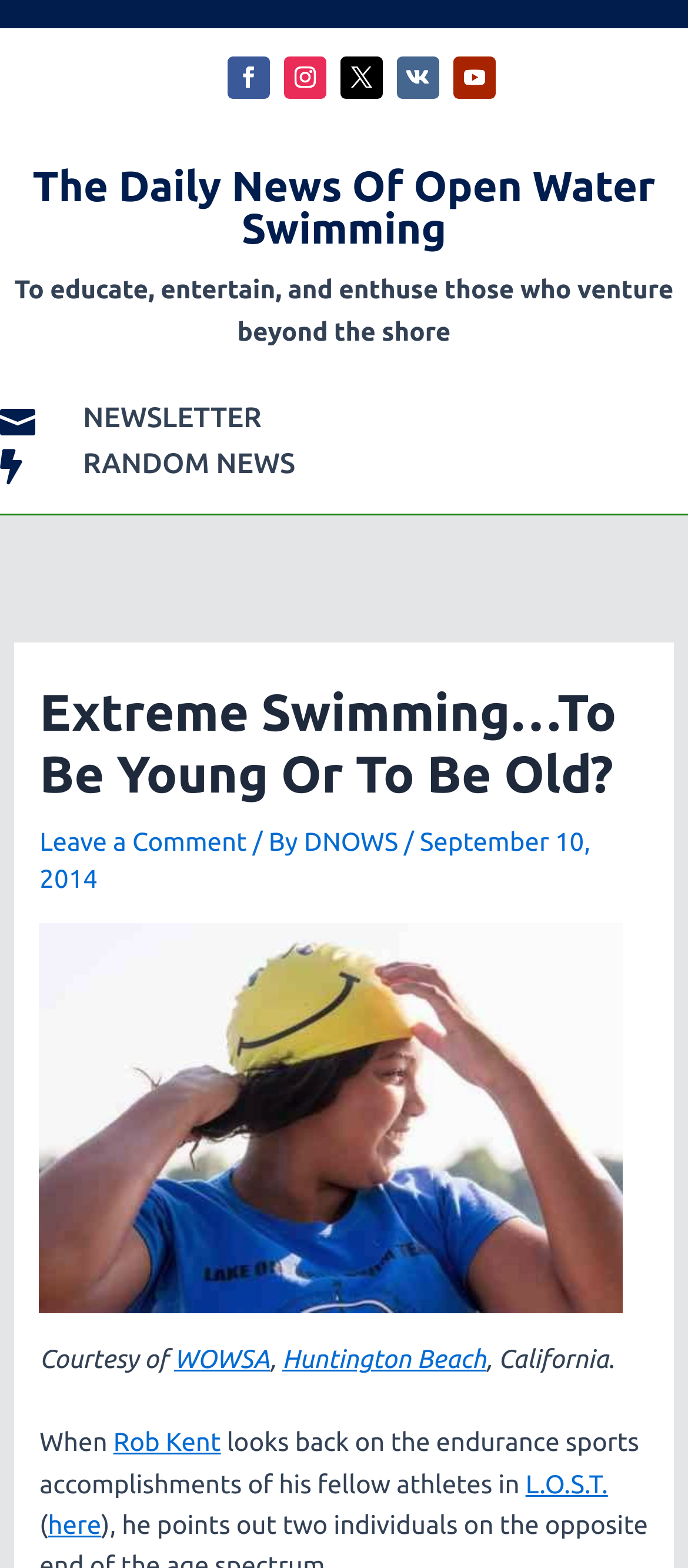Find the bounding box coordinates of the clickable region needed to perform the following instruction: "Click the newsletter link". The coordinates should be provided as four float numbers between 0 and 1, i.e., [left, top, right, bottom].

[0.121, 0.258, 1.0, 0.287]